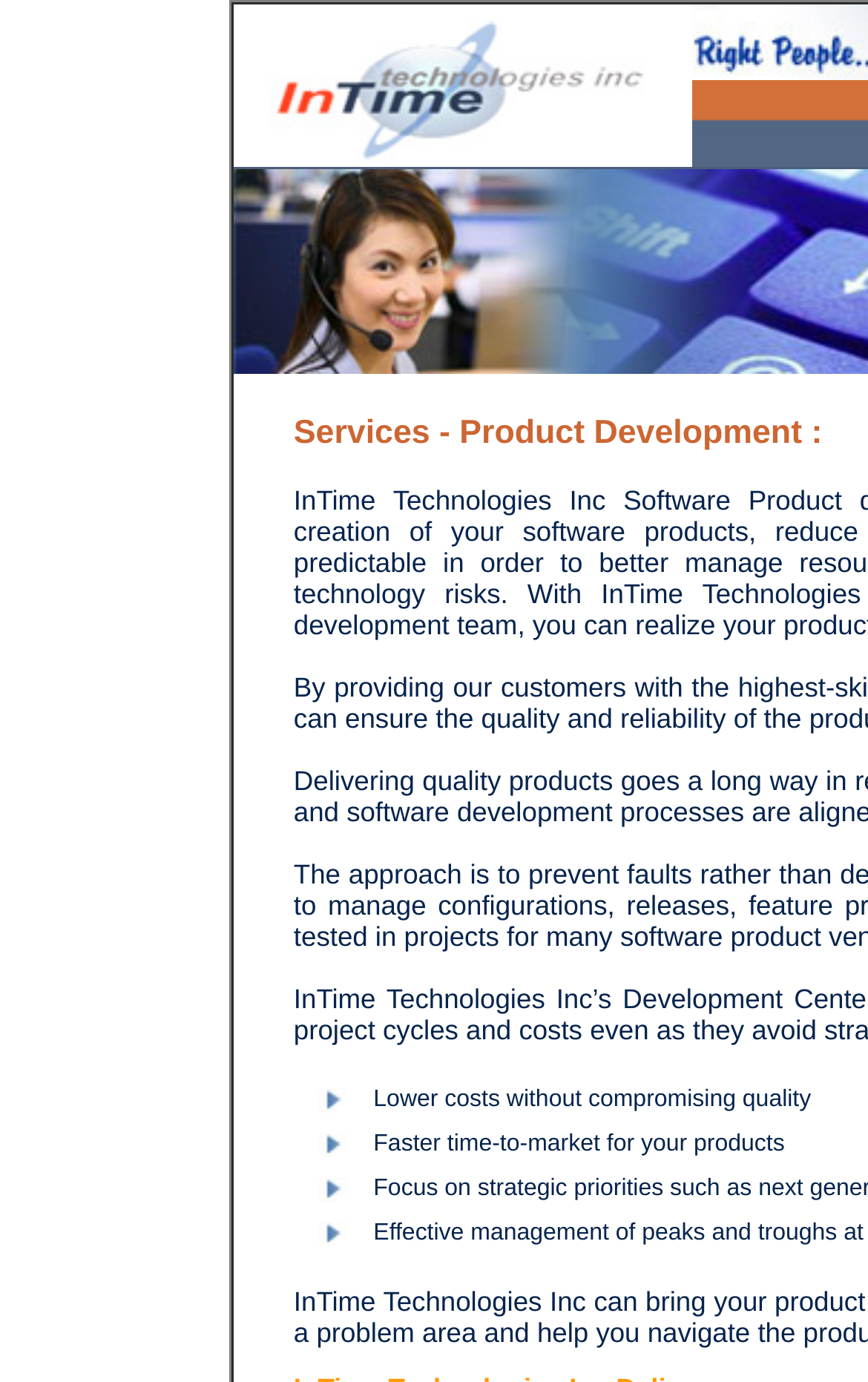Please give a succinct answer using a single word or phrase:
What is the layout of the smaller images?

Grid